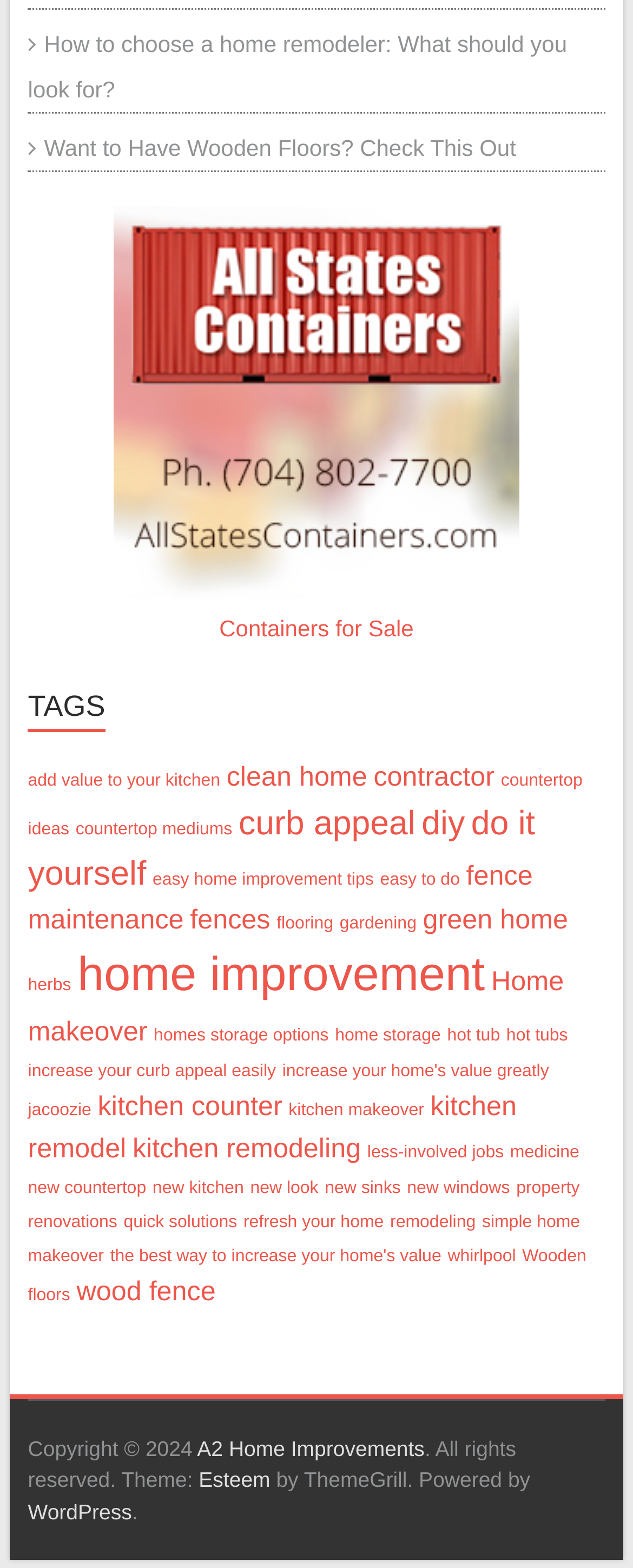Determine the bounding box coordinates of the element that should be clicked to execute the following command: "Click on 'Ward Métis'".

None